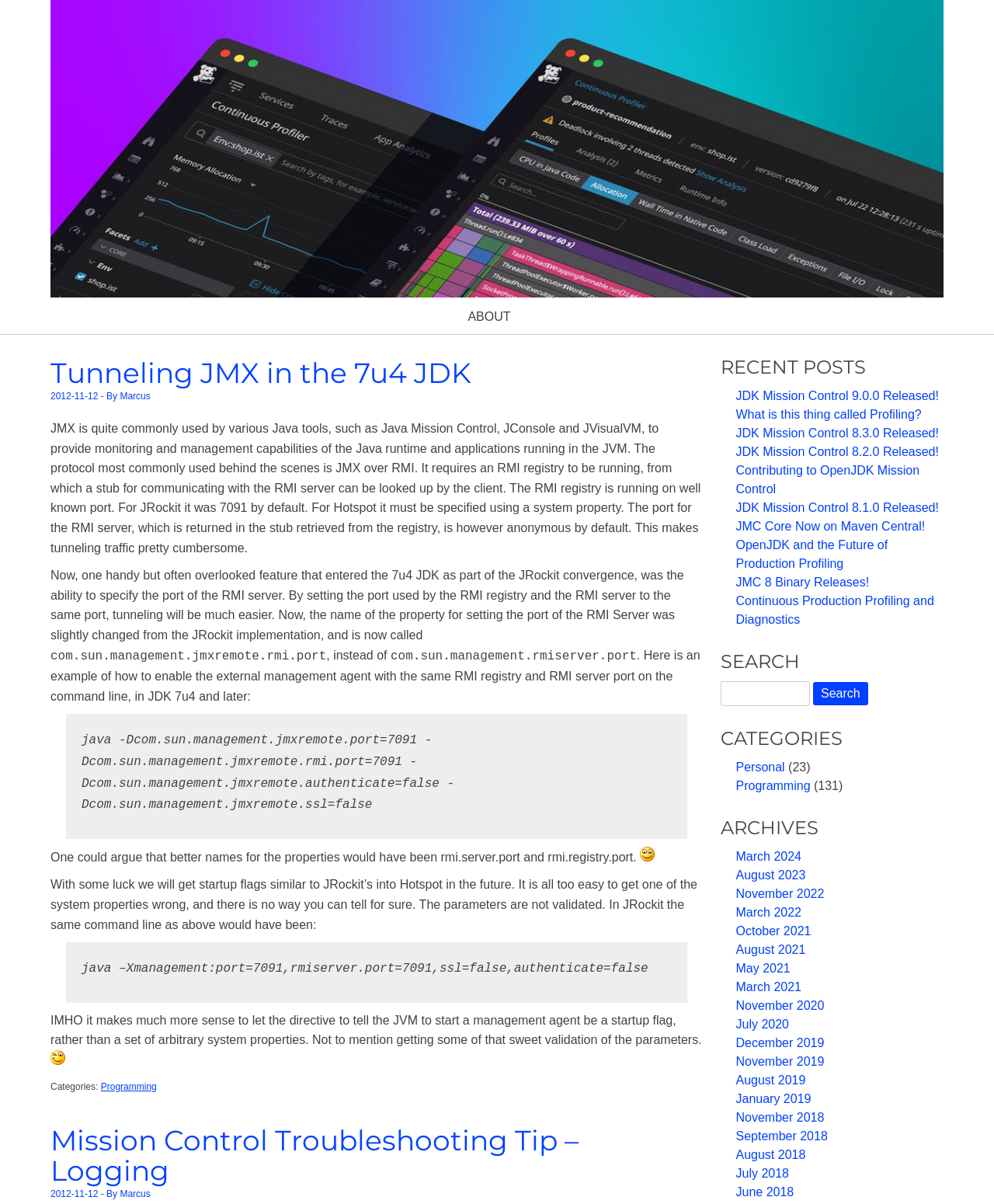Please locate the bounding box coordinates of the element that should be clicked to complete the given instruction: "Read the recent post 'Microsoft Office Uses Honors: 7 Reasons They Do Not Work & What You Can possibly do About It'".

None